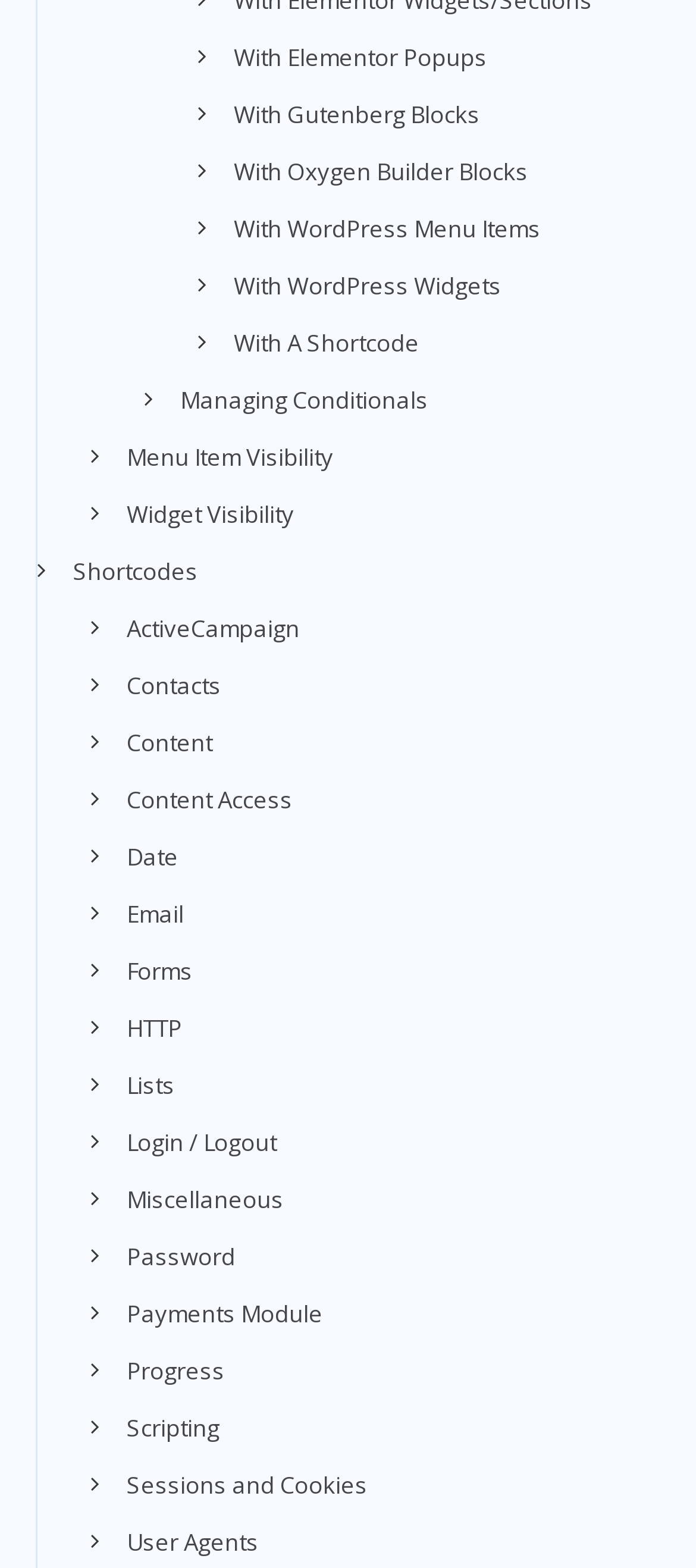Find the bounding box coordinates of the clickable region needed to perform the following instruction: "Manage Conditionals". The coordinates should be provided as four float numbers between 0 and 1, i.e., [left, top, right, bottom].

[0.259, 0.245, 0.615, 0.265]